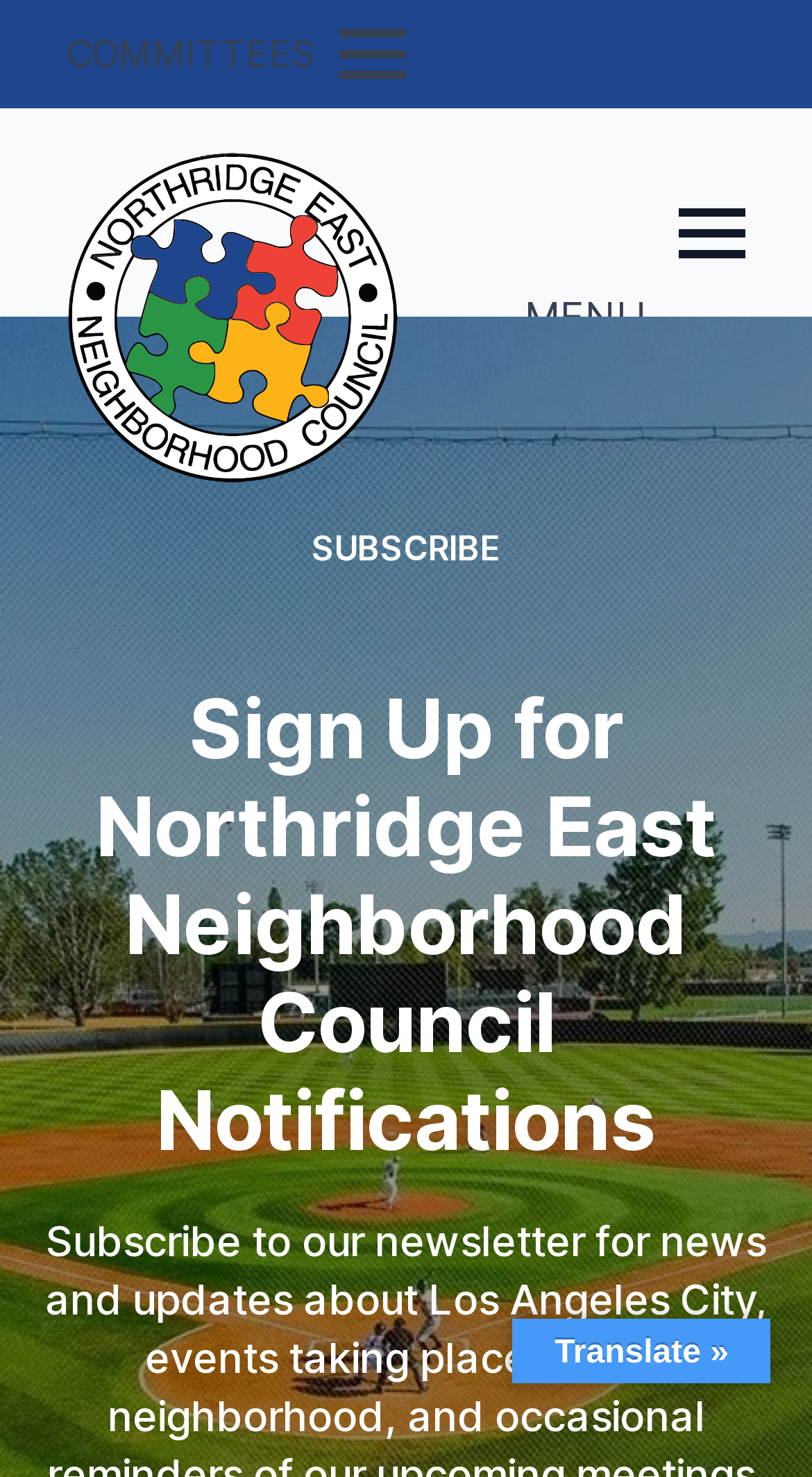Based on the image, please respond to the question with as much detail as possible:
What is the function of the 'Translate »' text?

The 'Translate »' text is likely a link or button that allows users to translate the webpage into a different language, as indicated by the arrow symbol ».